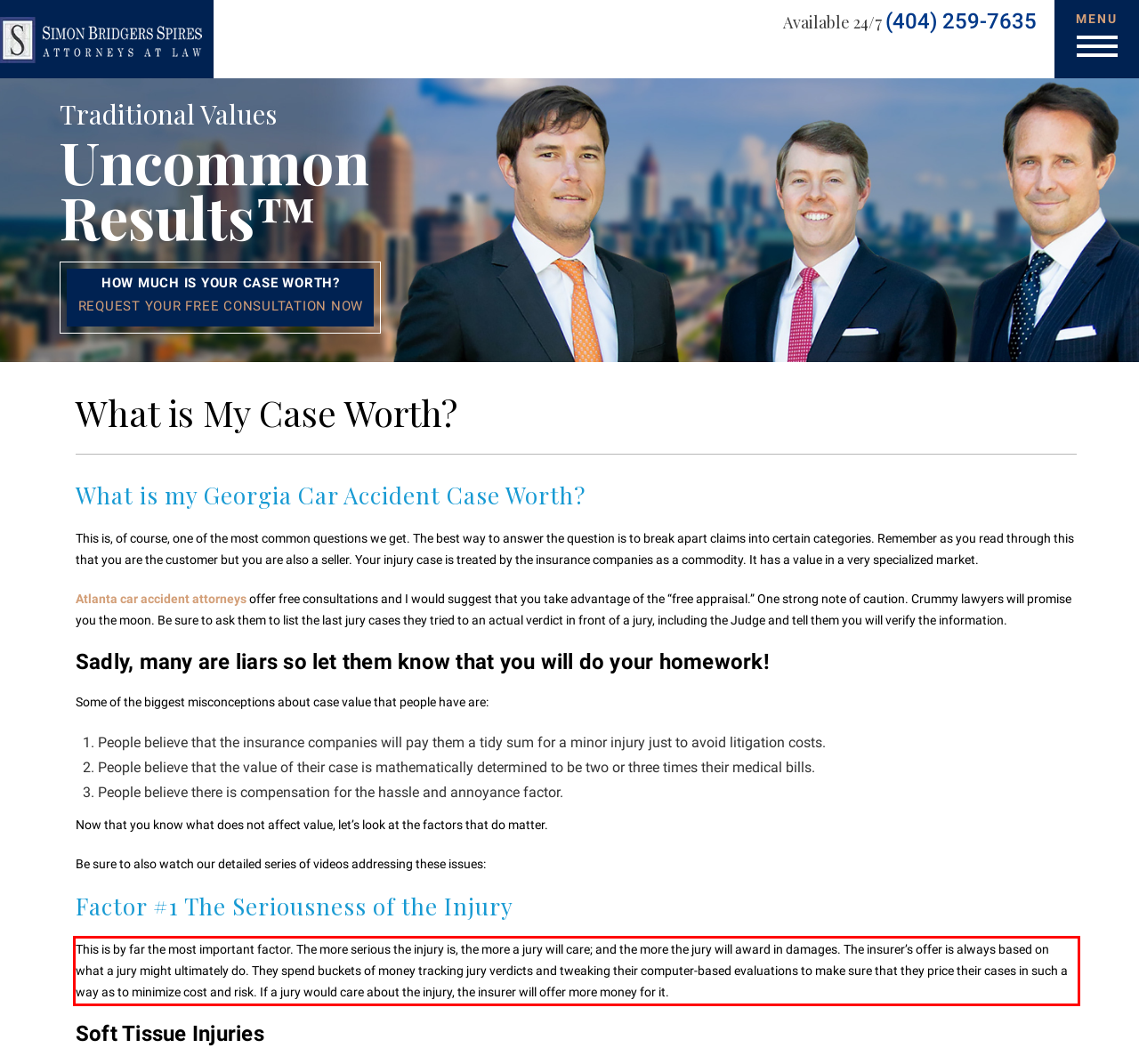Analyze the screenshot of a webpage where a red rectangle is bounding a UI element. Extract and generate the text content within this red bounding box.

This is by far the most important factor. The more serious the injury is, the more a jury will care; and the more the jury will award in damages. The insurer’s offer is always based on what a jury might ultimately do. They spend buckets of money tracking jury verdicts and tweaking their computer-based evaluations to make sure that they price their cases in such a way as to minimize cost and risk. If a jury would care about the injury, the insurer will offer more money for it.